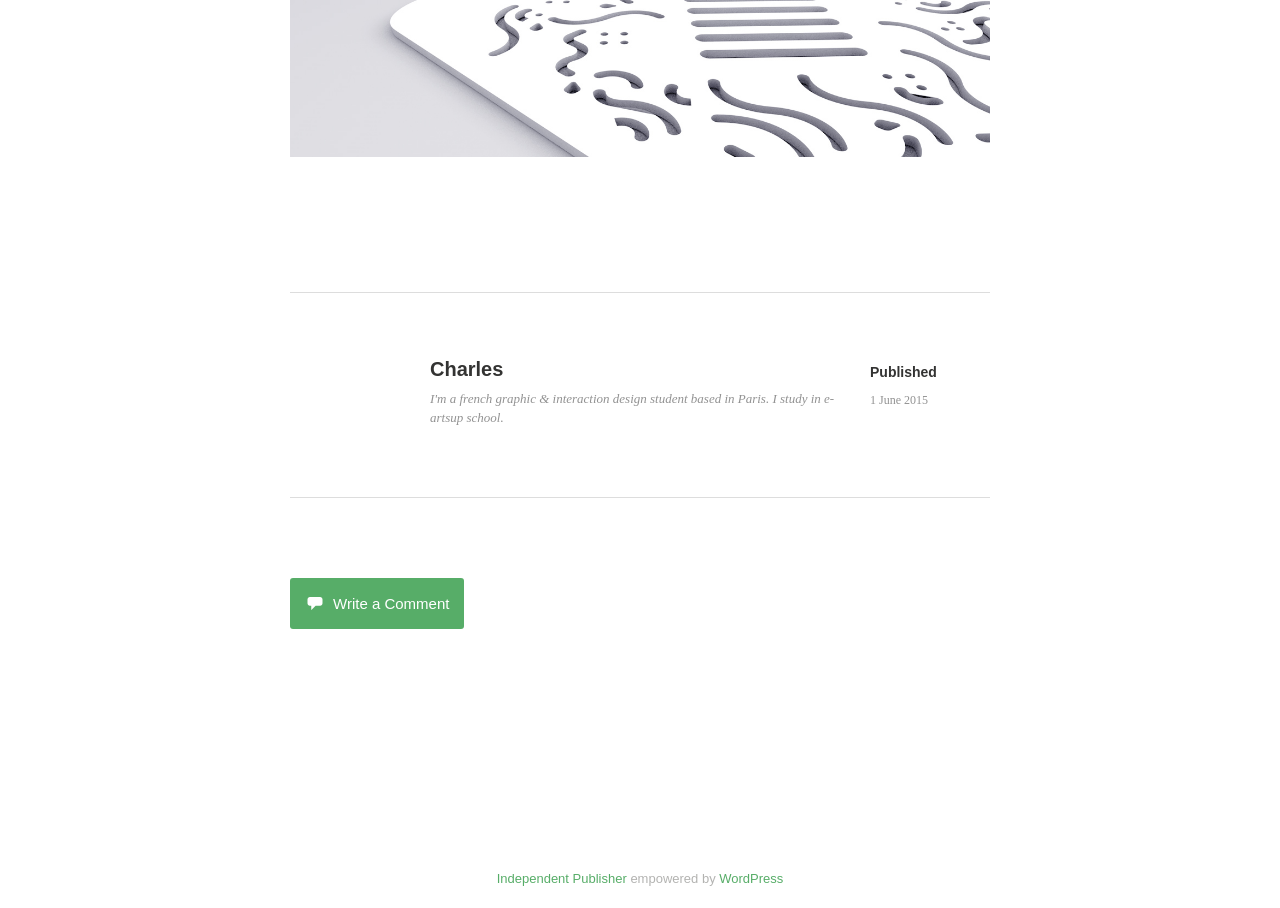What can be done on this webpage?
Based on the image, please offer an in-depth response to the question.

Based on the button element with the text 'Write a Comment', it can be inferred that users can write a comment on this webpage, likely in response to the published content.